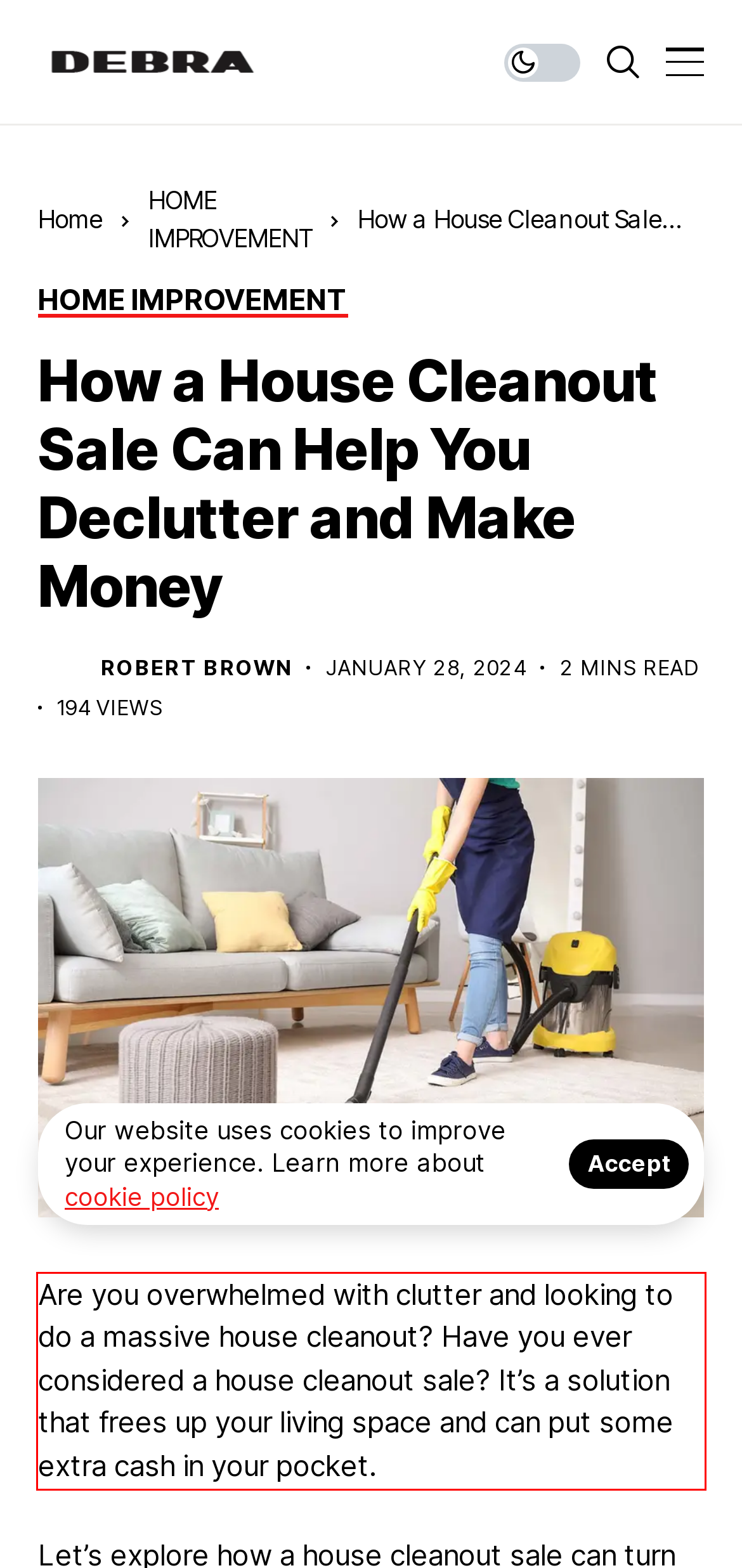You are provided with a screenshot of a webpage featuring a red rectangle bounding box. Extract the text content within this red bounding box using OCR.

Are you overwhelmed with clutter and looking to do a massive house cleanout? Have you ever considered a house cleanout sale? It’s a solution that frees up your living space and can put some extra cash in your pocket.